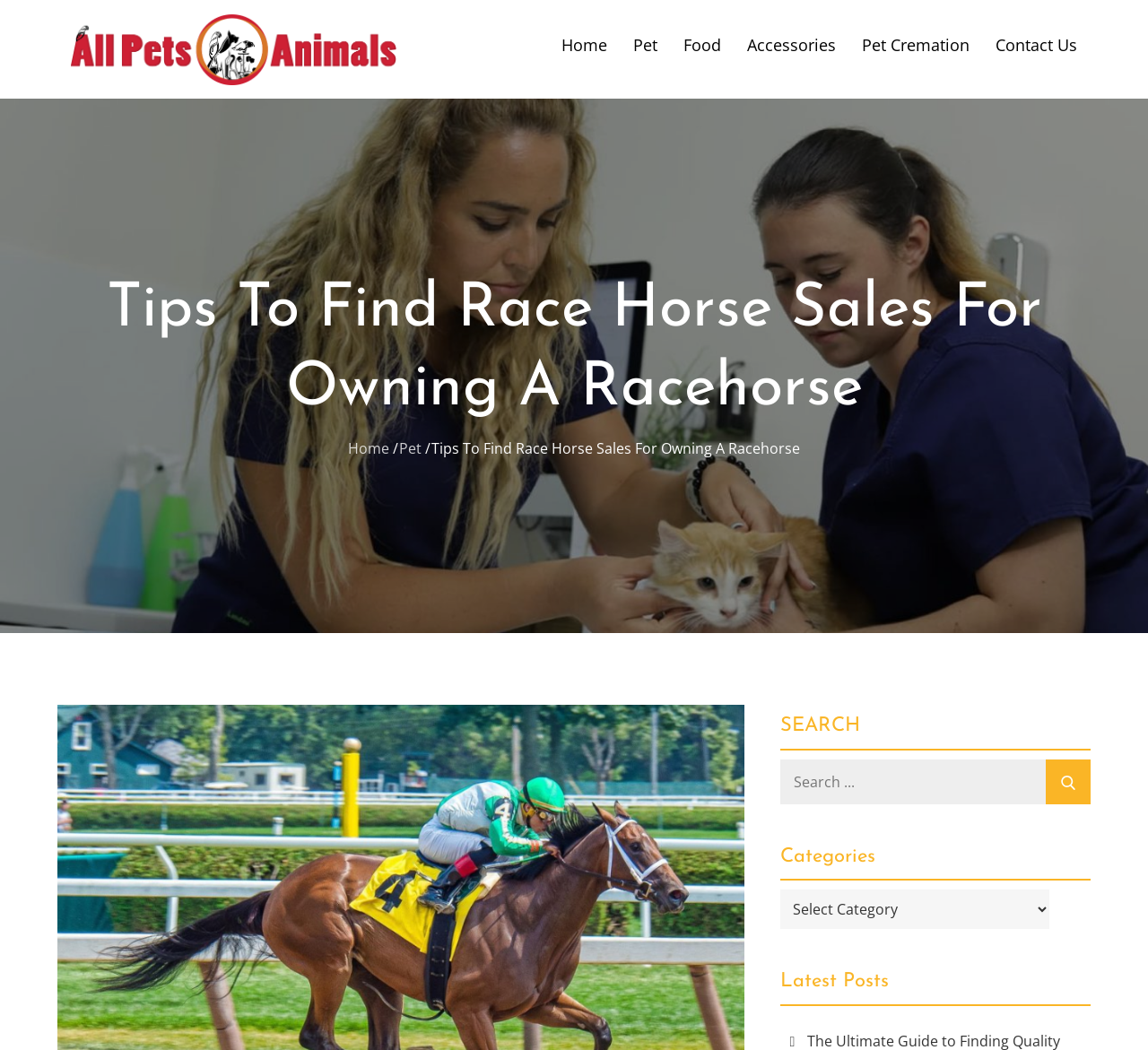Pinpoint the bounding box coordinates of the clickable element to carry out the following instruction: "select a category."

[0.68, 0.847, 0.914, 0.885]